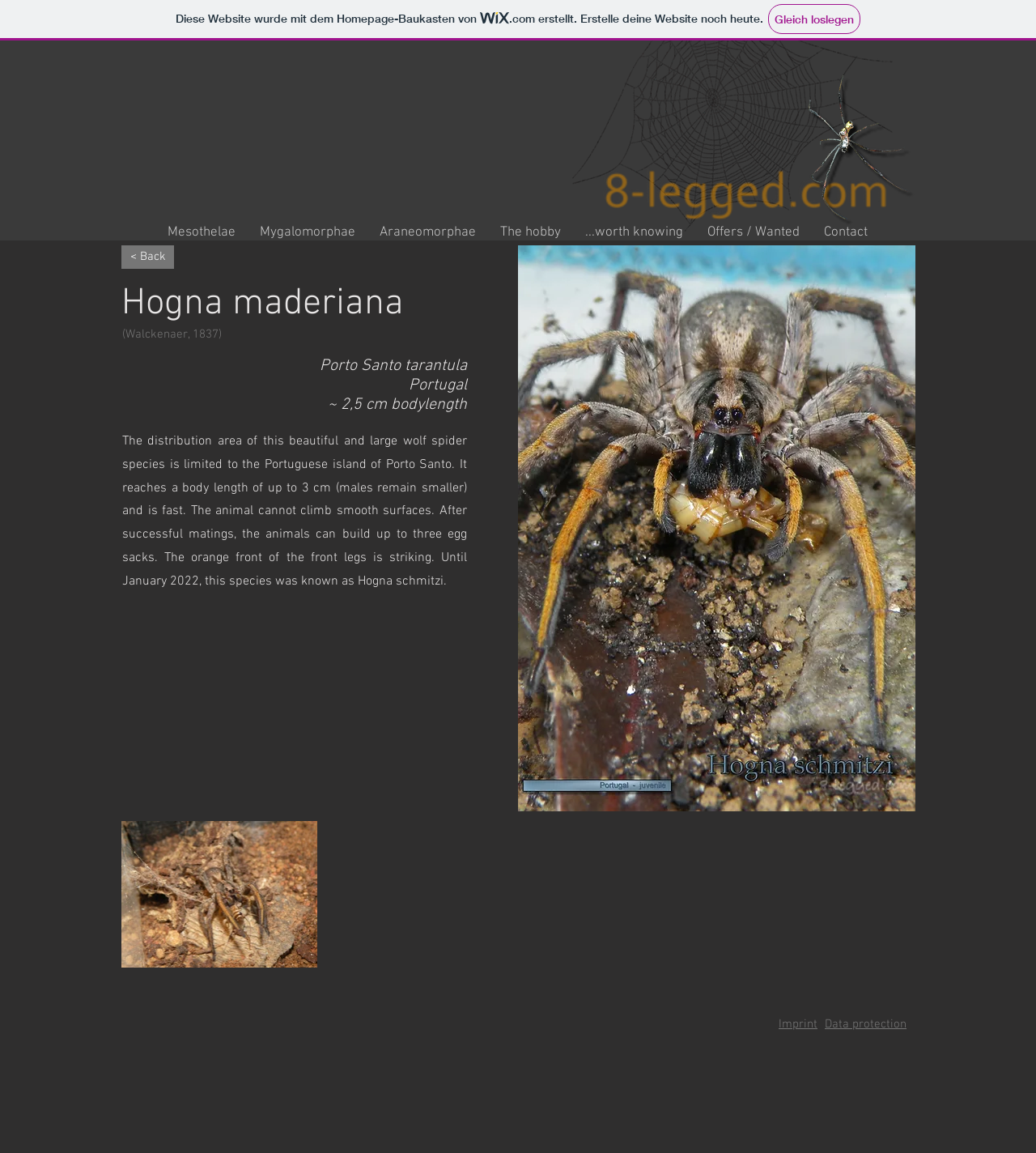Please identify the bounding box coordinates of the element that needs to be clicked to execute the following command: "Click on the Imprint link". Provide the bounding box using four float numbers between 0 and 1, formatted as [left, top, right, bottom].

[0.752, 0.882, 0.789, 0.895]